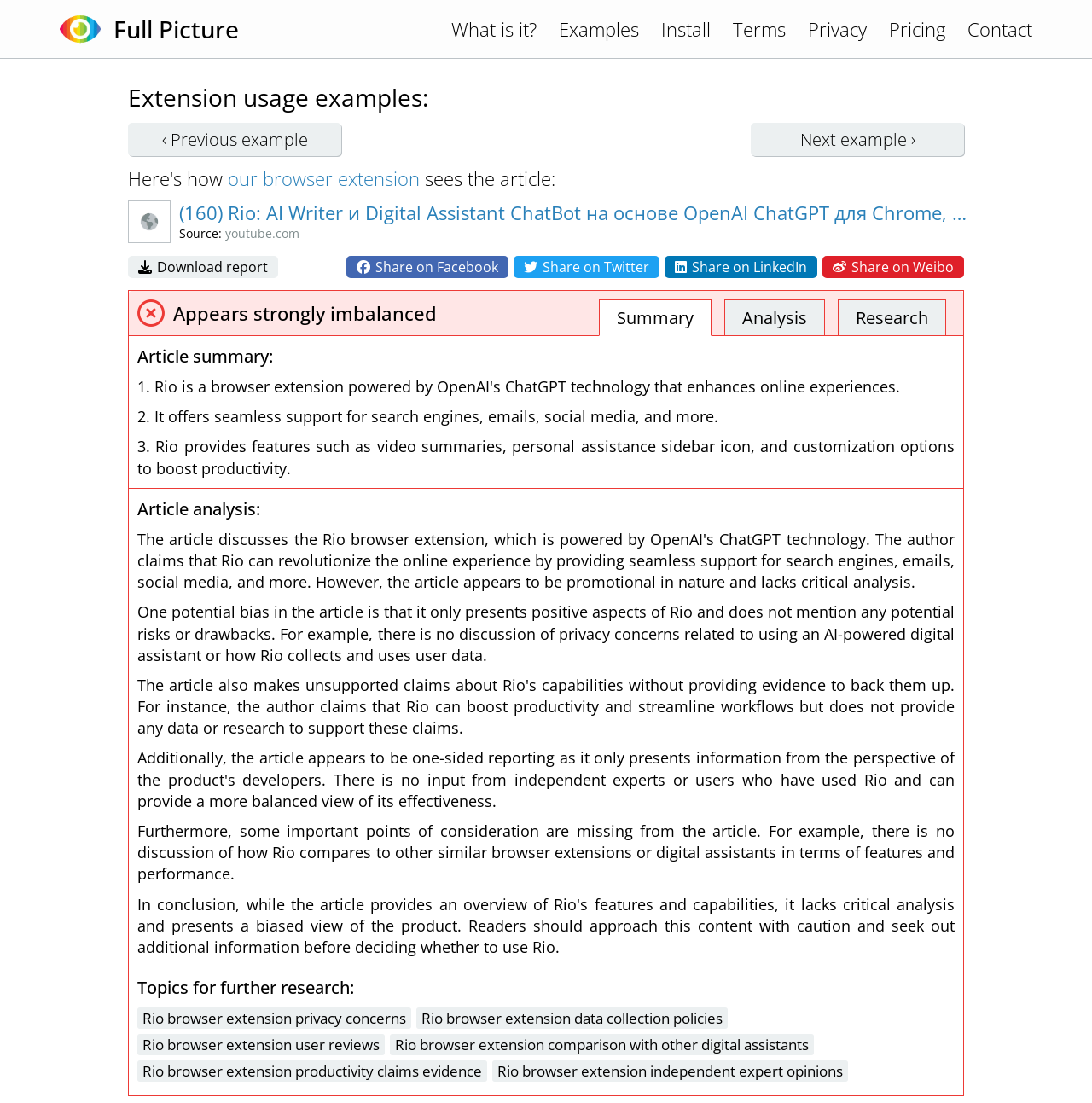Utilize the information from the image to answer the question in detail:
What is the potential bias in the article?

The potential bias in the article can be found in the section 'Article analysis:', which states that one potential bias in the article is that it only presents positive aspects of Rio and does not mention any potential risks or drawbacks.